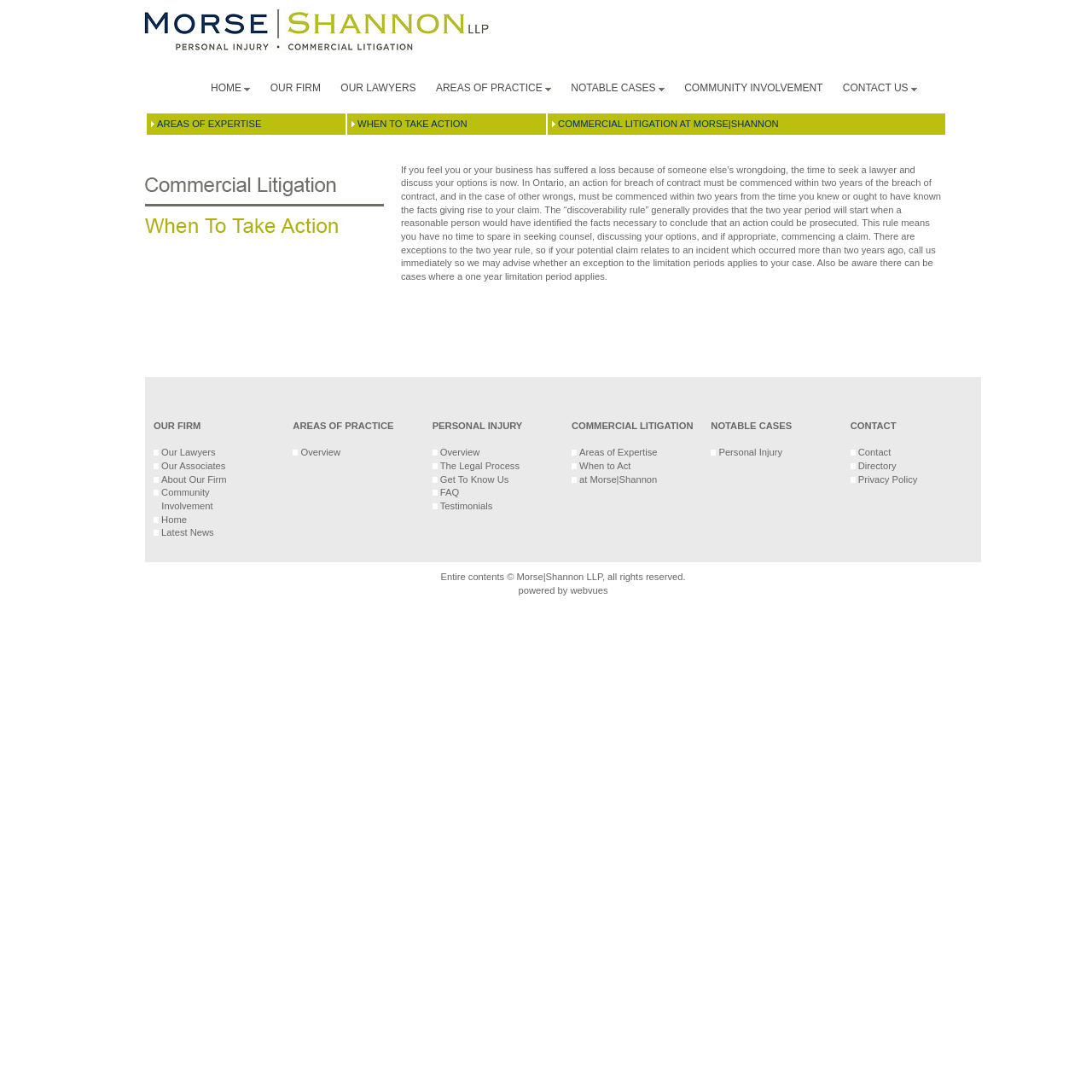Could you highlight the region that needs to be clicked to execute the instruction: "Click PERSONAL INJURY Overview"?

[0.403, 0.41, 0.439, 0.419]